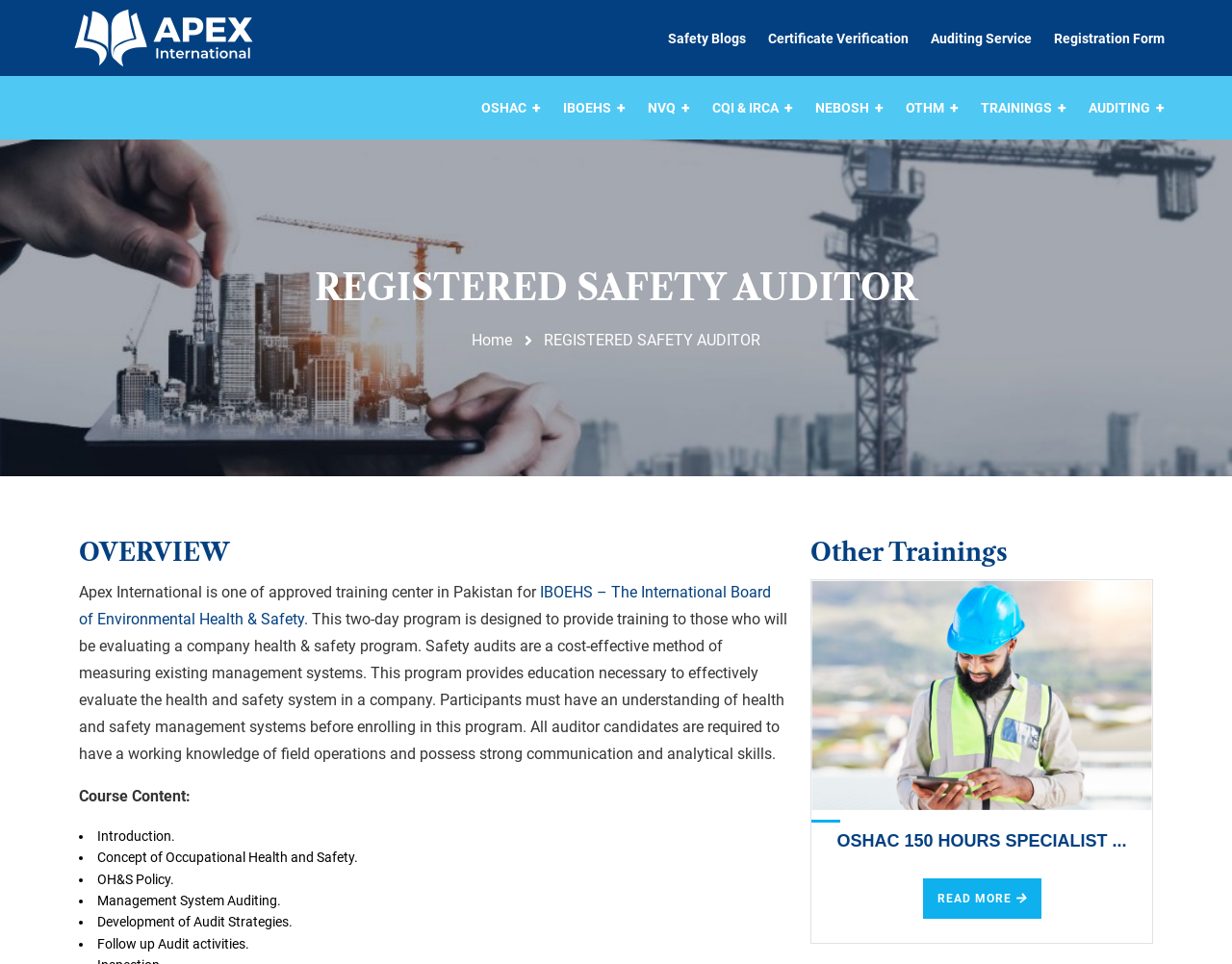What is the registration process for Apex International's programs? Observe the screenshot and provide a one-word or short phrase answer.

Registration Form